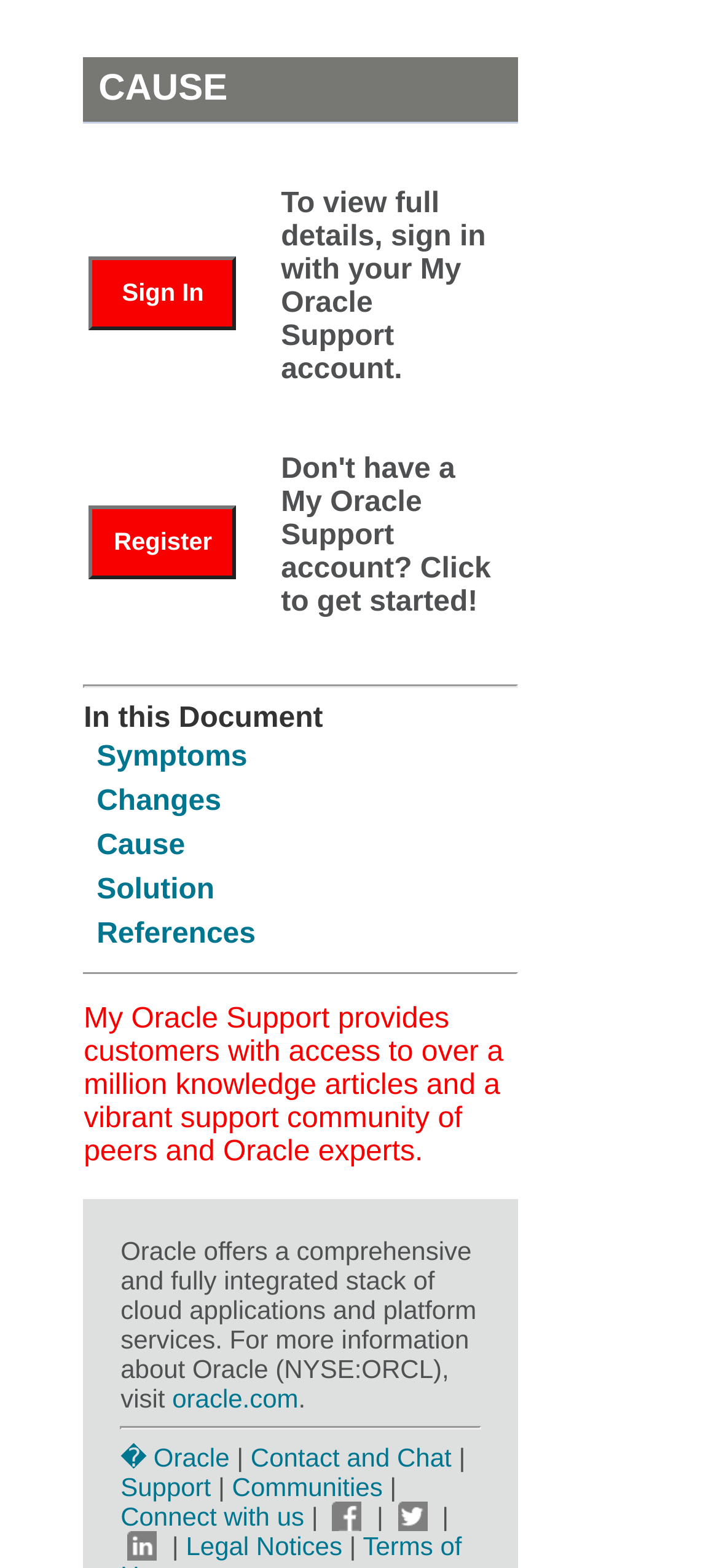Determine the bounding box coordinates of the section to be clicked to follow the instruction: "Sign in with your My Oracle Support account". The coordinates should be given as four float numbers between 0 and 1, formatted as [left, top, right, bottom].

[0.124, 0.163, 0.329, 0.21]